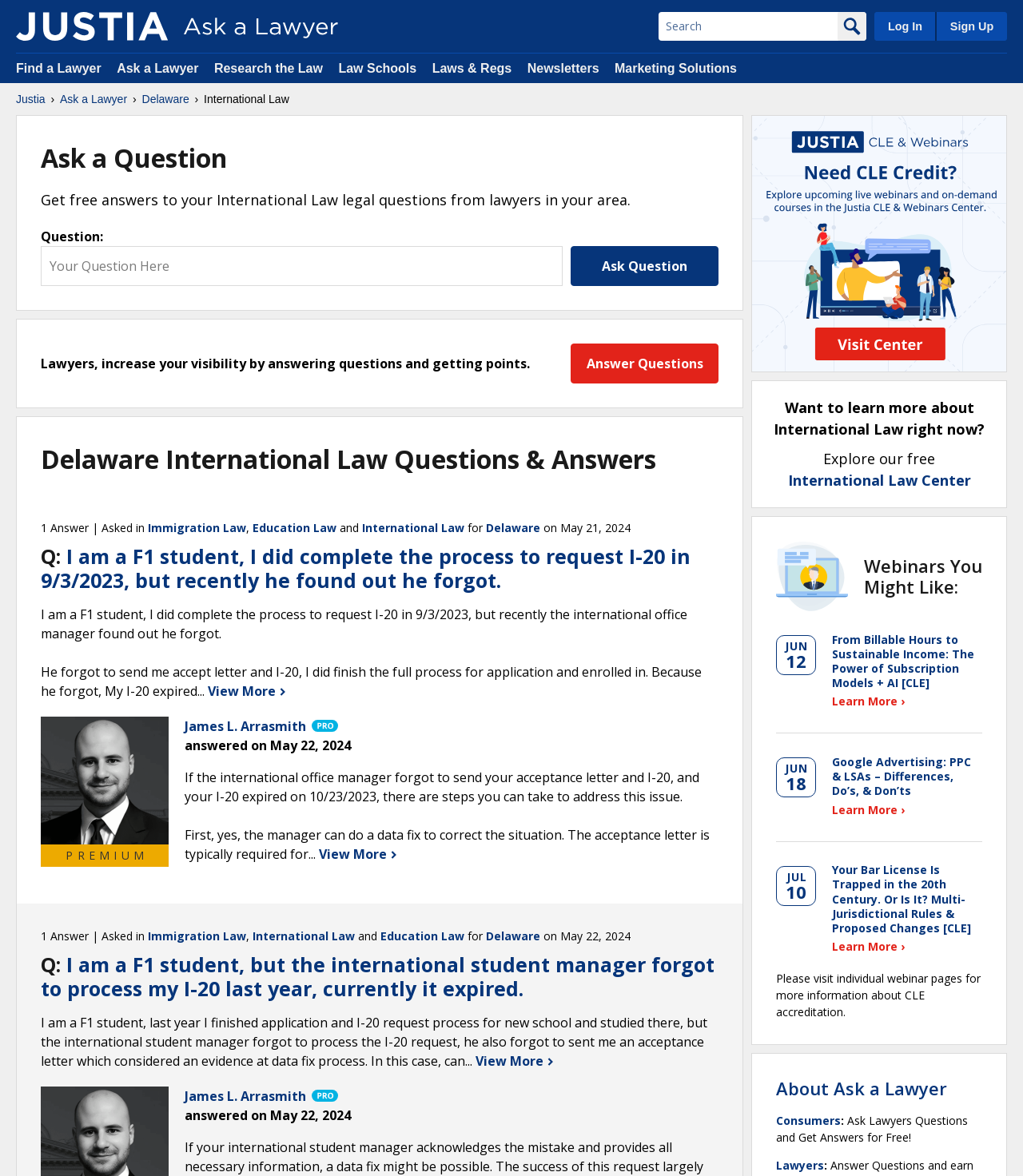Locate the bounding box coordinates of the clickable region to complete the following instruction: "Learn more about Justia Connect Pro."

[0.132, 0.662, 0.204, 0.676]